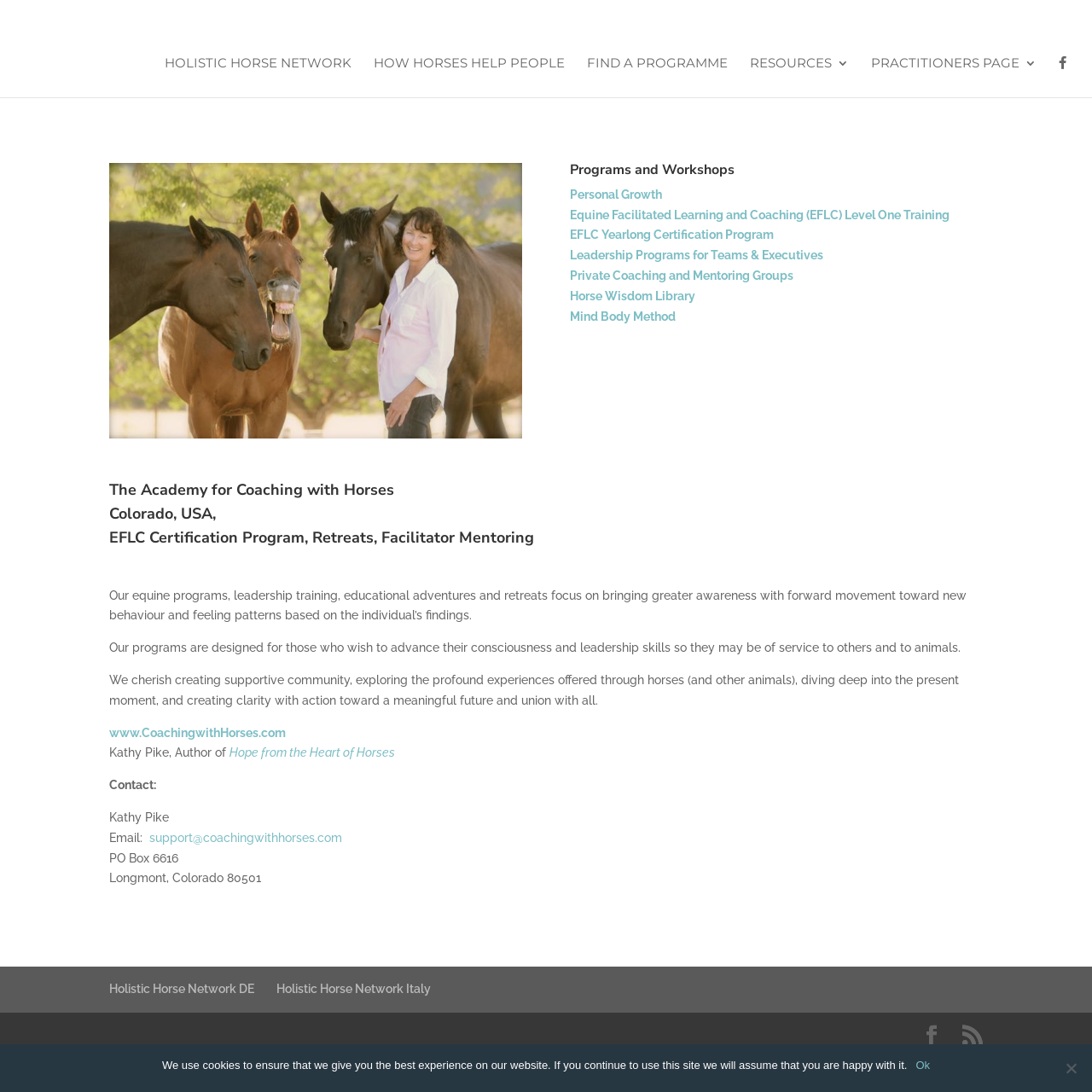Provide a comprehensive caption for the webpage.

The webpage is about The Academy for Coaching with Horses, a holistic horse network based in Colorado, USA. At the top, there are six links: HOLISTIC HORSE NETWORK, HOW HORSES HELP PEOPLE, FIND A PROGRAMME, RESOURCES 3, PRACTITIONERS PAGE 3, and two empty links. 

Below these links, there is an article section that takes up most of the page. The article is divided into two main parts. The first part has a heading "Programs and Workshops" and lists several links to different programs, including Personal Growth, Equine Facilitated Learning and Coaching (EFLC) Level One Training, and Leadership Programs for Teams & Executives.

The second part of the article has three headings: "The Academy for Coaching with Horses", "Colorado, USA,", and "EFLC Certification Program, Retreats, Facilitator Mentoring". Below these headings, there is a paragraph of text that describes the academy's focus on bringing awareness and promoting personal growth through equine programs. The text also mentions the academy's goal of creating a supportive community and promoting leadership skills.

Further down, there is a link to the academy's website, www.CoachingwithHorses.com, and a mention of Kathy Pike, the author of "Hope from the Heart of Horses". The page also includes contact information, including an email address and a physical address in Longmont, Colorado.

At the very bottom of the page, there are links to the Holistic Horse Network in different countries, including Germany and Italy. There are also two social media links and a cookie notice dialog box that appears at the bottom of the page, informing users that the website uses cookies and providing an option to accept or decline.